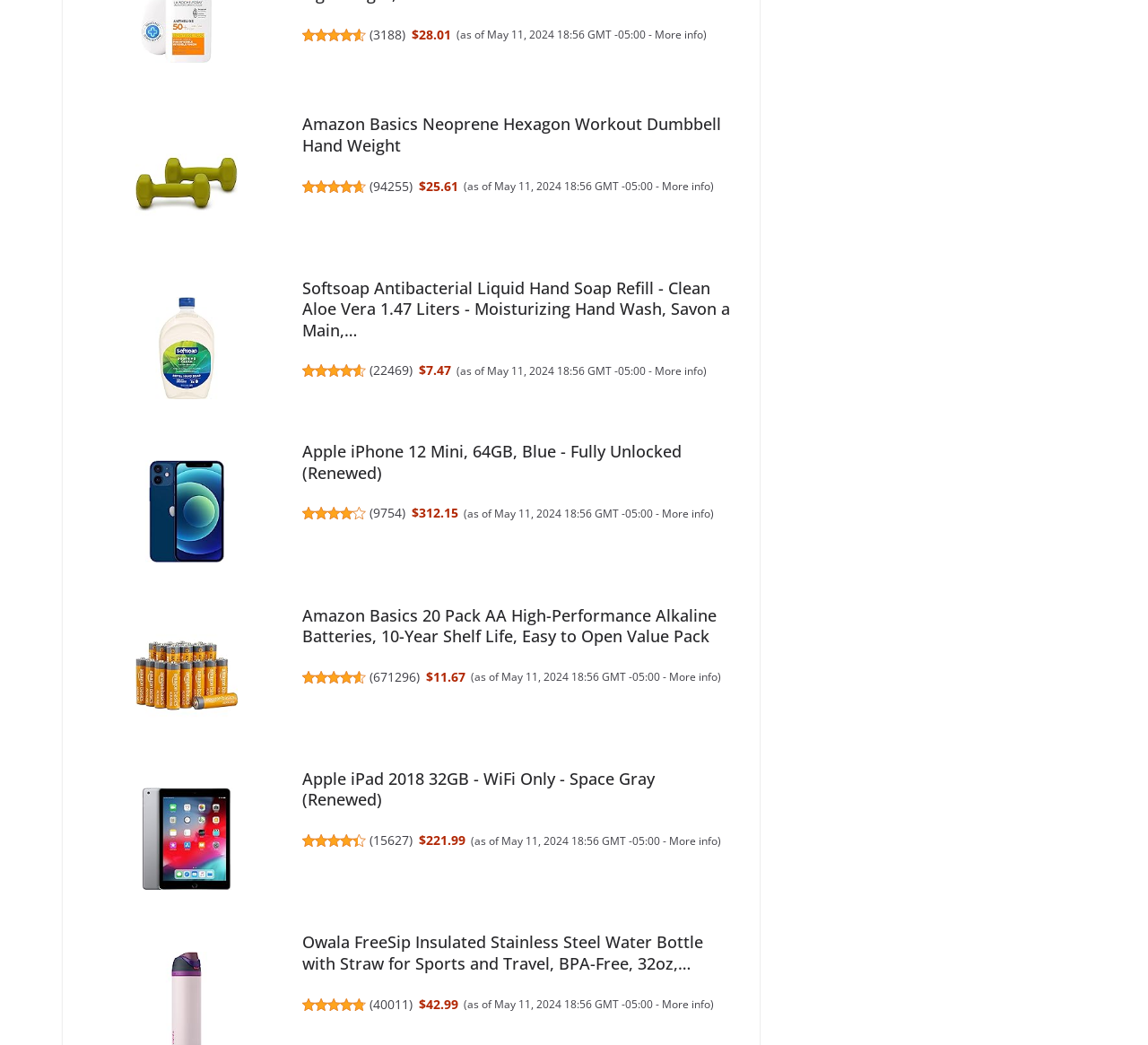Pinpoint the bounding box coordinates of the area that should be clicked to complete the following instruction: "View product details of Apple iPad 2018 32GB". The coordinates must be given as four float numbers between 0 and 1, i.e., [left, top, right, bottom].

[0.263, 0.736, 0.642, 0.776]